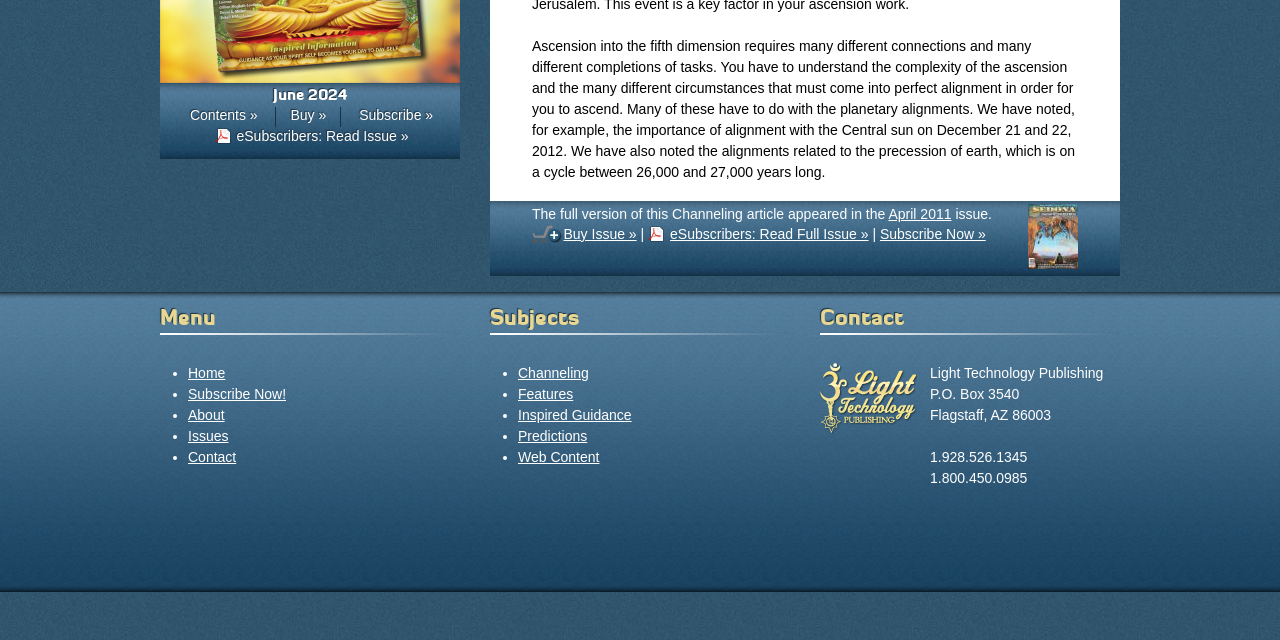Using the description: "Buy »", identify the bounding box of the corresponding UI element in the screenshot.

[0.227, 0.167, 0.255, 0.192]